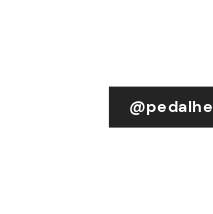Provide a thorough description of what you see in the image.

The image features the Instagram handle '@pedalheadscycles' prominently displayed against a sleek black background. This branding element highlights the community focus of PedalHeads, a cycling organization dedicated to fostering connections among cycling enthusiasts. The handle encourages viewers to engage with the brand and join the conversation around cycling events, community rides, and promotions. This element is essential for building a sense of community and inviting followers to participate in discussions about cycling culture and initiatives.